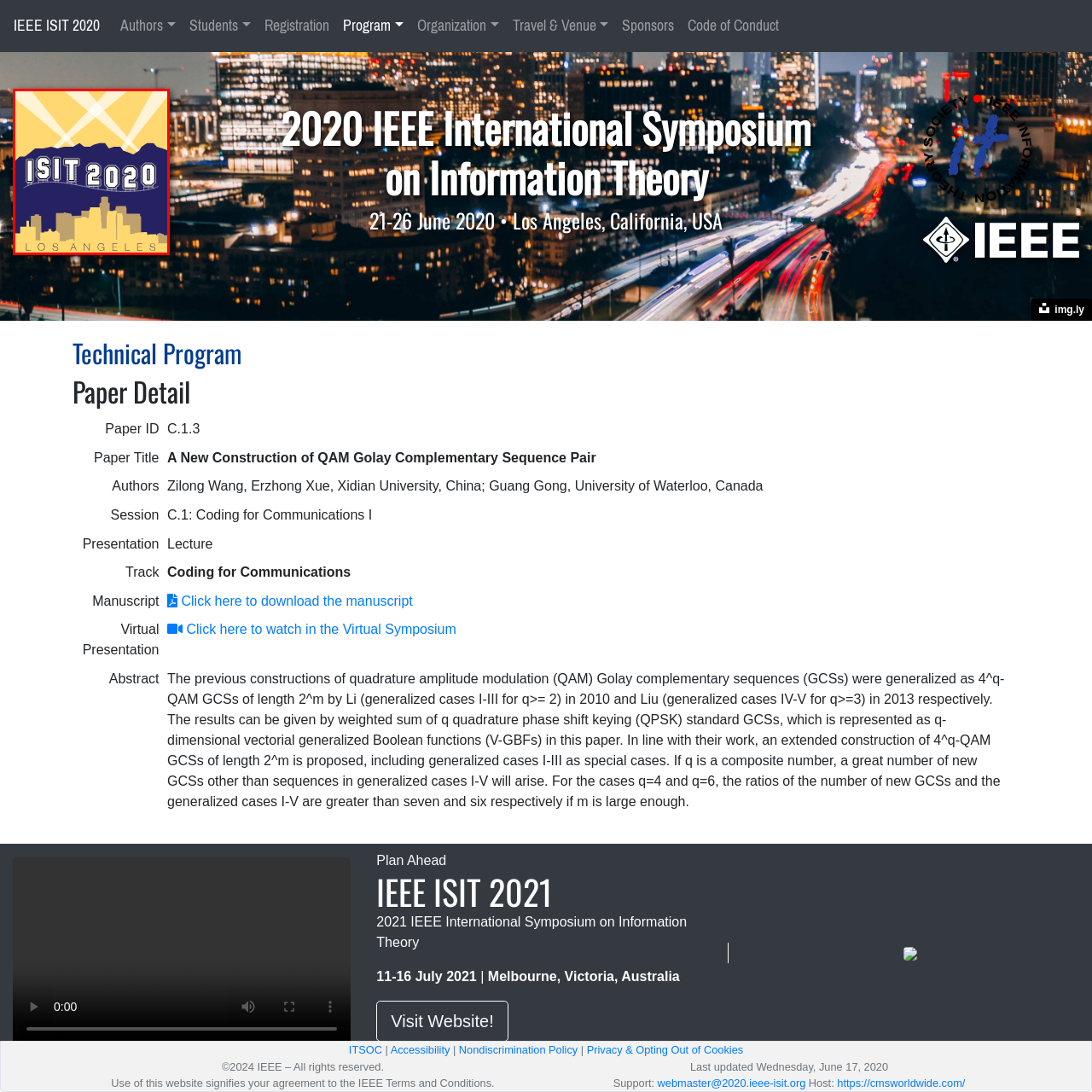What is the significance of the rays of light in the logo?
Look at the area highlighted by the red bounding box and answer the question in detail, drawing from the specifics shown in the image.

The significance of the rays of light in the logo can be understood by analyzing their effect on the overall design, which adds a dynamic and celebratory feel to the logo, as mentioned in the caption.